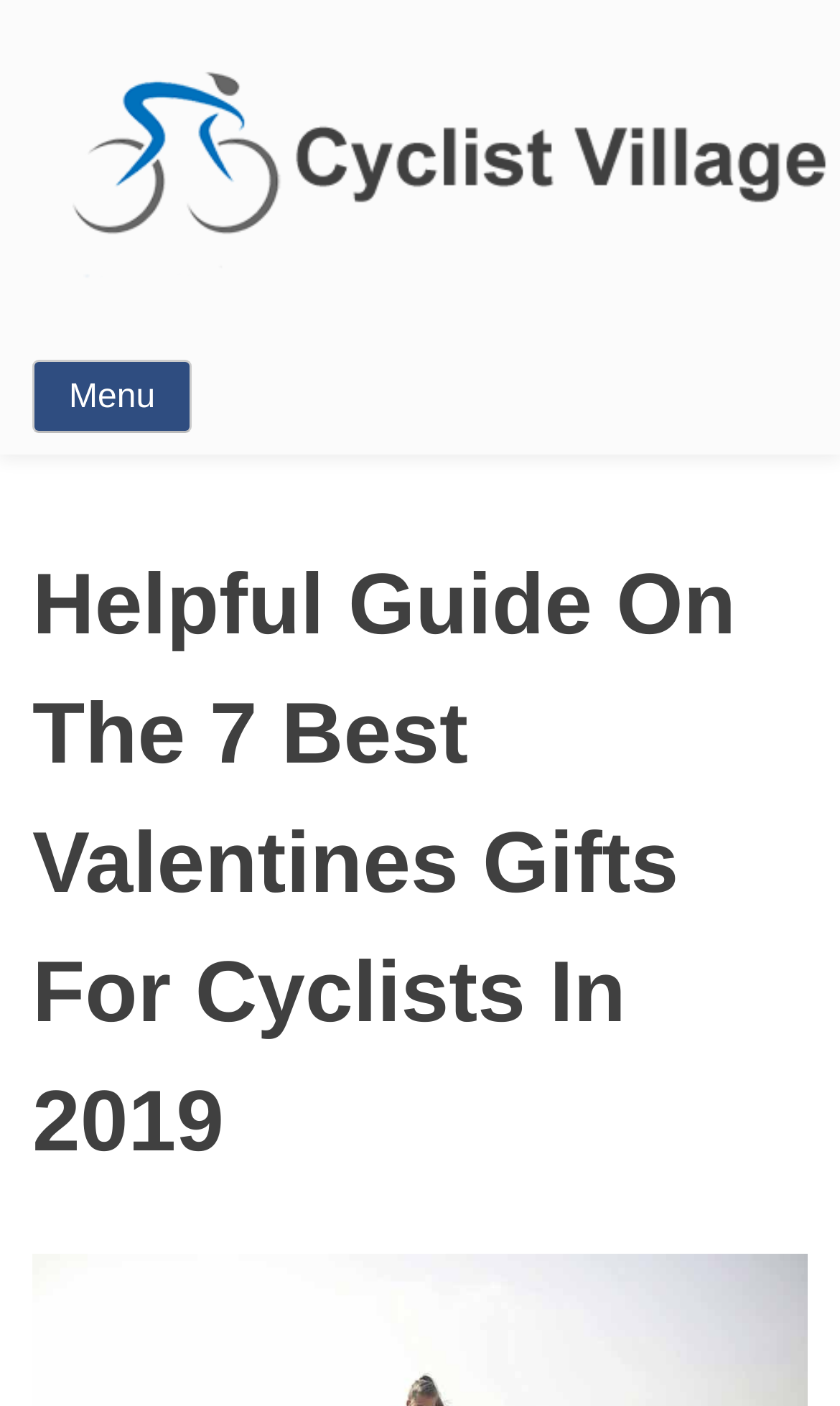Identify and generate the primary title of the webpage.

Helpful Guide On The 7 Best Valentines Gifts For Cyclists In 2019